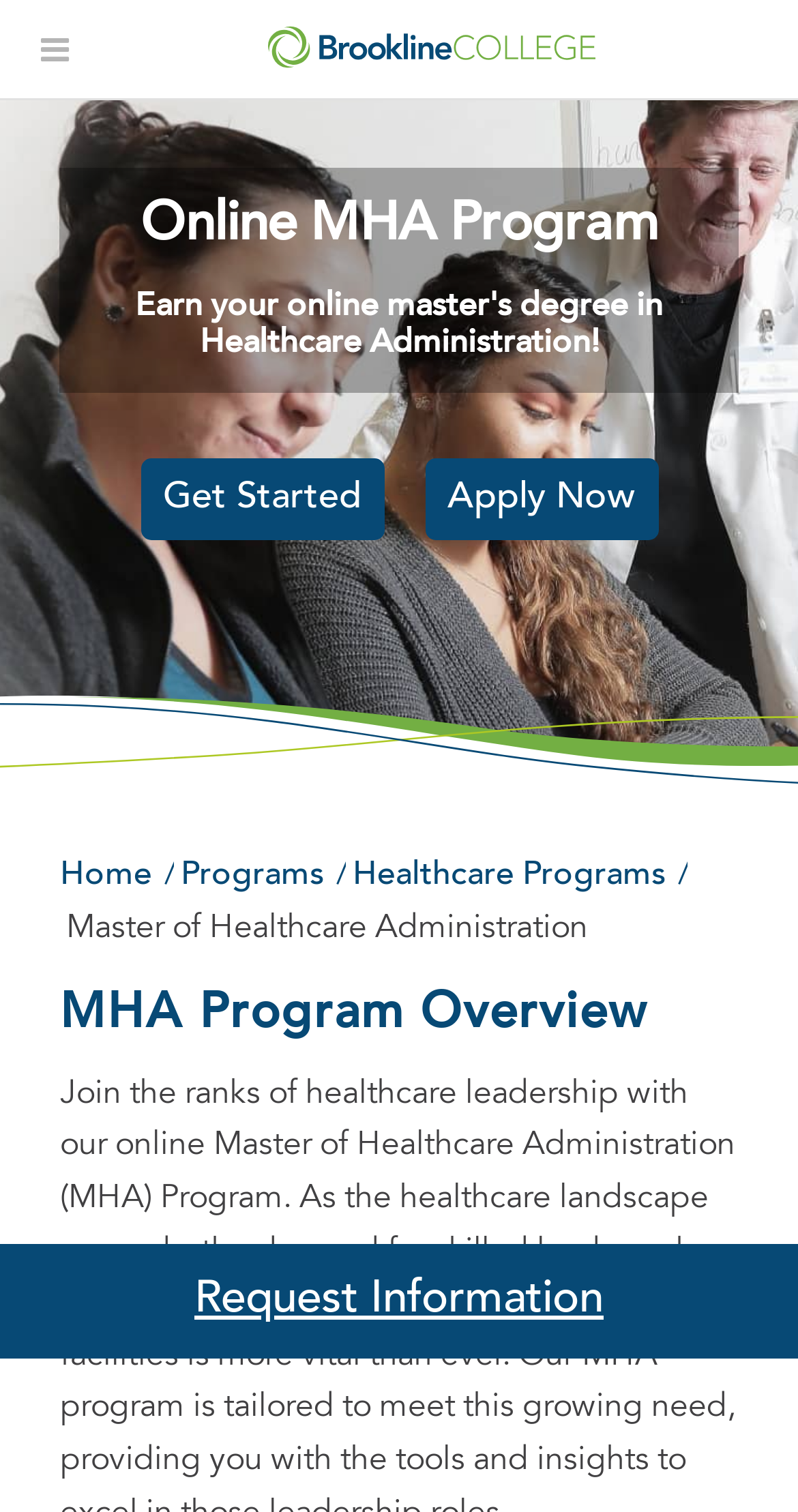What is the name of the college offering the MHA program?
Based on the visual details in the image, please answer the question thoroughly.

I found the image element with the text 'Brookline College' and inferred that it is the name of the college offering the MHA program.